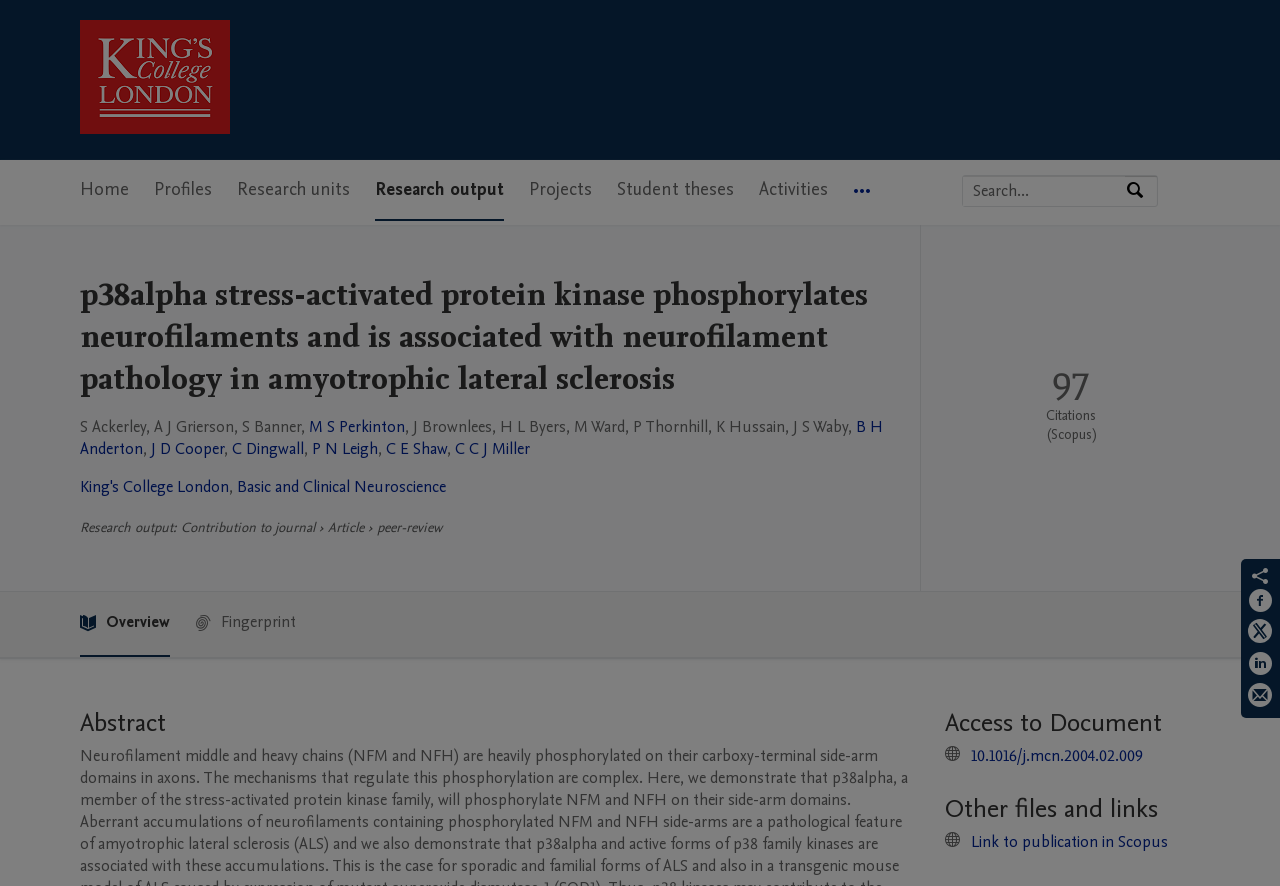What is the name of the first author?
Answer with a single word or phrase, using the screenshot for reference.

S Ackerley